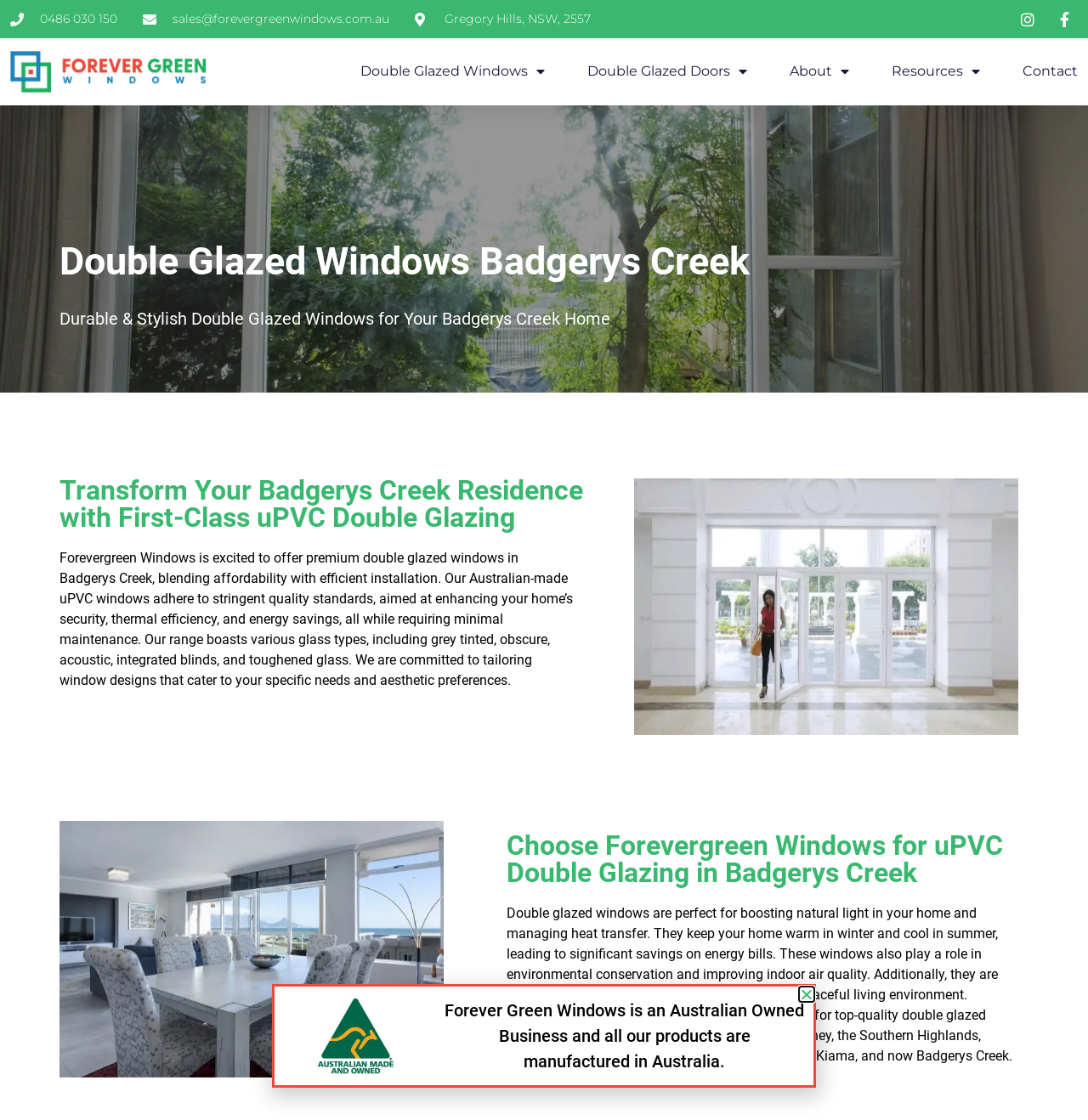Answer the following query concisely with a single word or phrase:
Where is Forever Green Windows located?

Gregory Hills, NSW, 2557